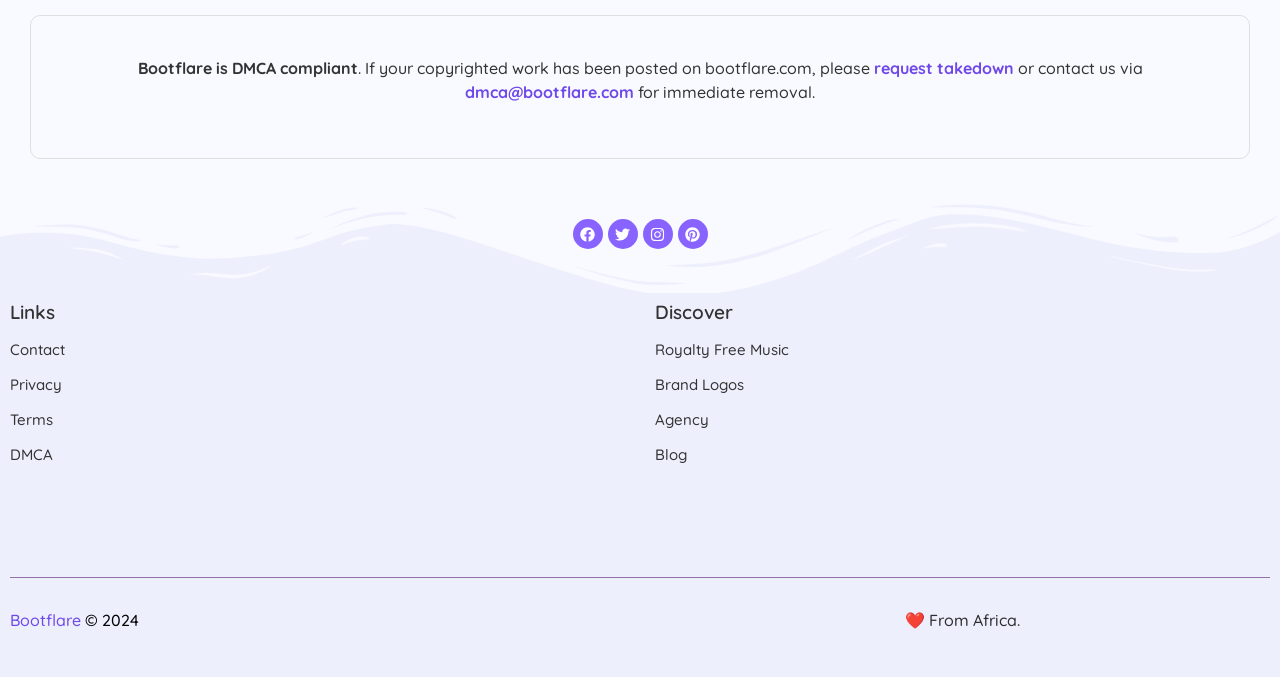Locate the bounding box coordinates of the area you need to click to fulfill this instruction: 'Copy a link to this post to clipboard'. The coordinates must be in the form of four float numbers ranging from 0 to 1: [left, top, right, bottom].

None